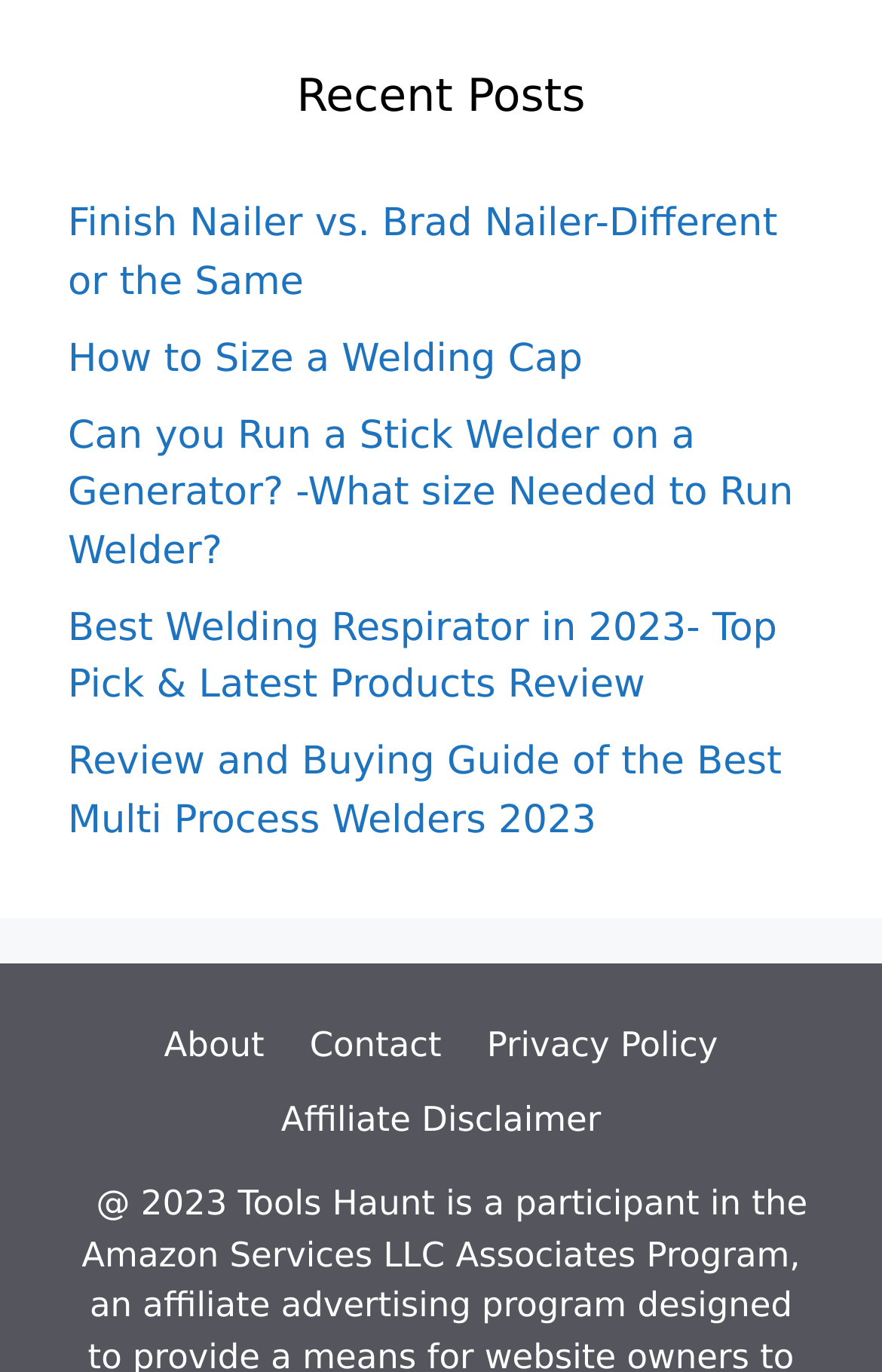Refer to the image and provide an in-depth answer to the question:
What is the second link in the footer section?

I looked at the links in the footer section and found that the second link is 'Contact'.